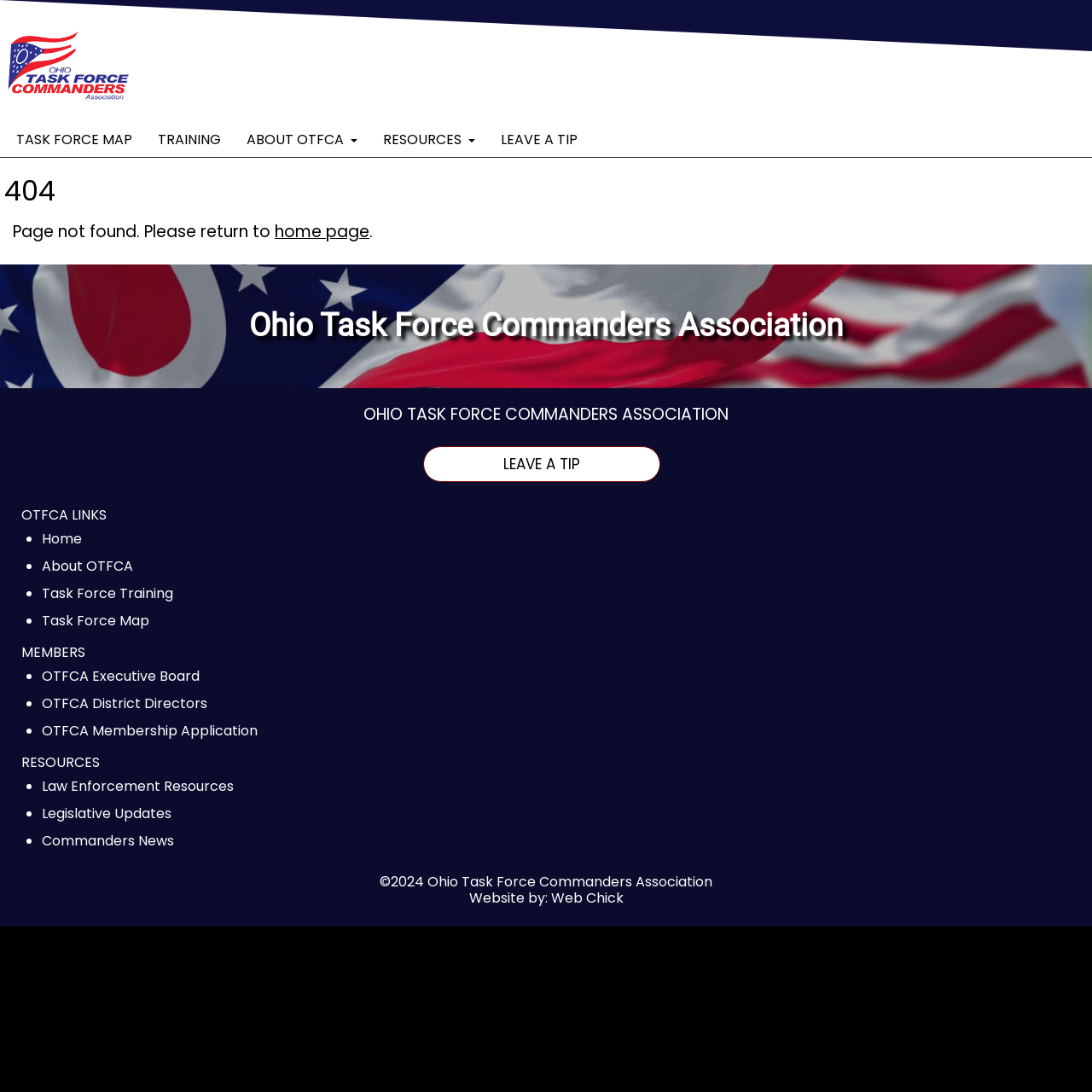Answer the question below in one word or phrase:
Is the website designed by 'Web Chick'?

Yes